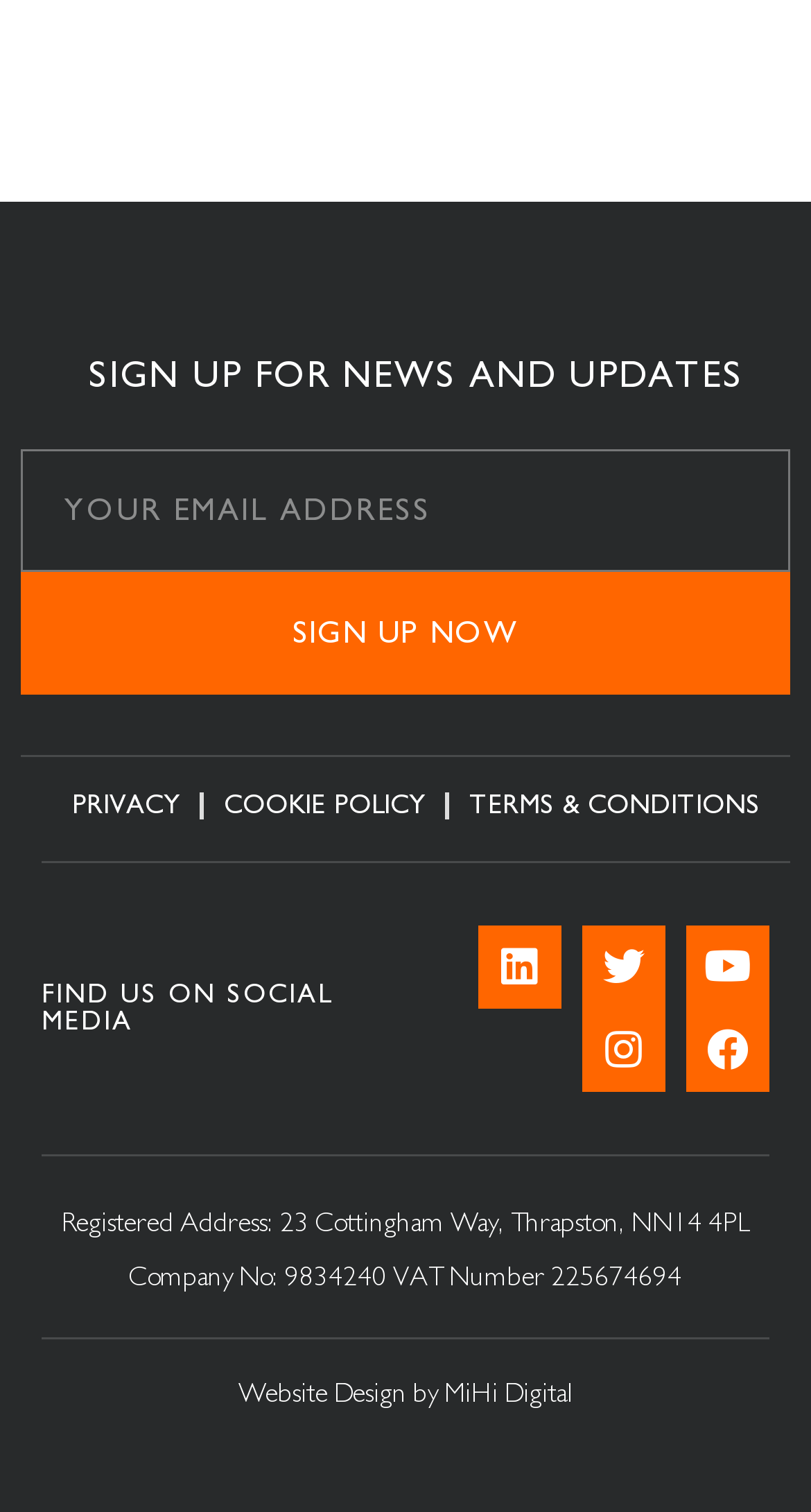Locate the coordinates of the bounding box for the clickable region that fulfills this instruction: "Find us on Linkedin".

[0.59, 0.611, 0.692, 0.666]